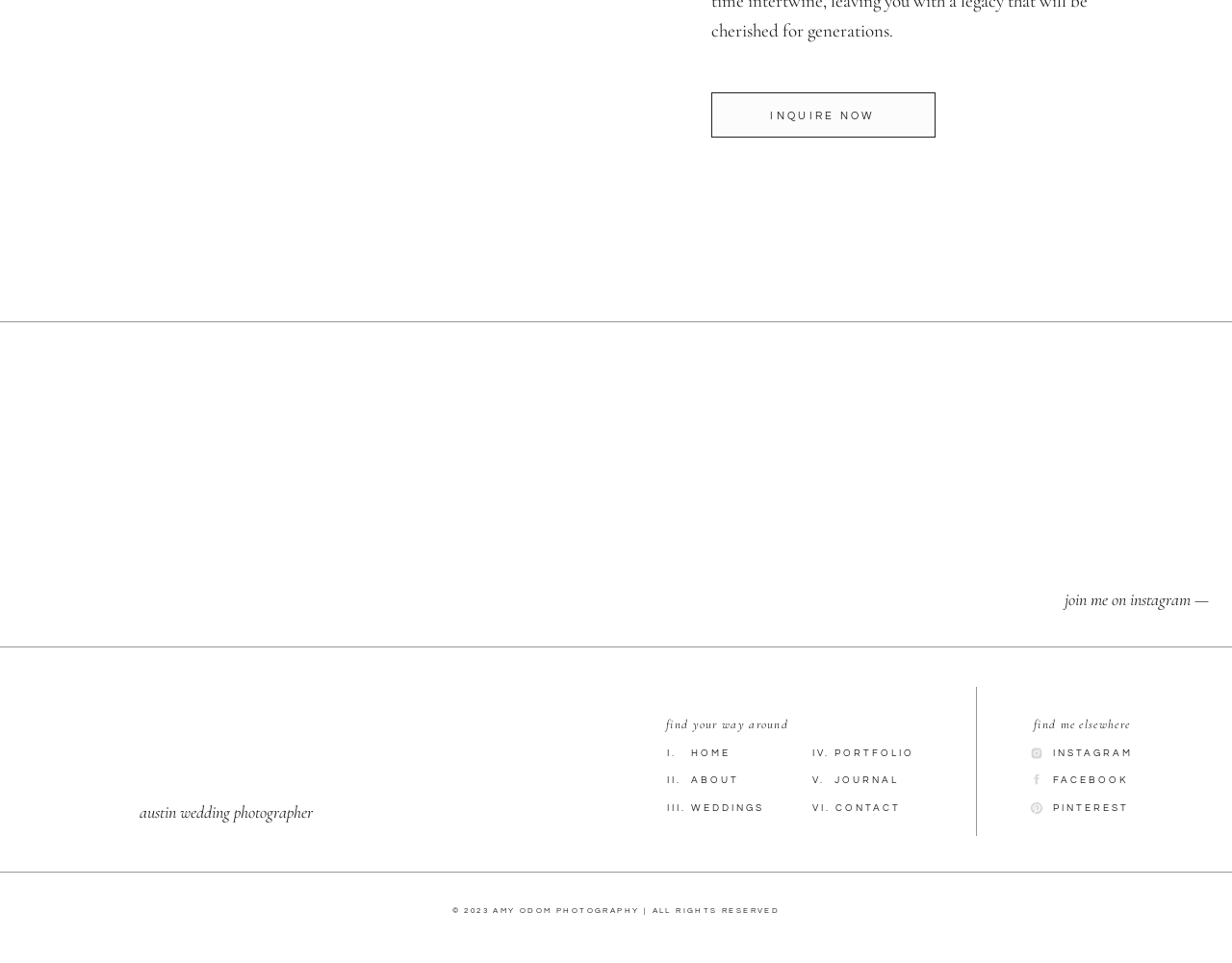Provide your answer to the question using just one word or phrase: What social media platforms are linked?

PINTEREST, FACEBOOK, INSTAGRAM